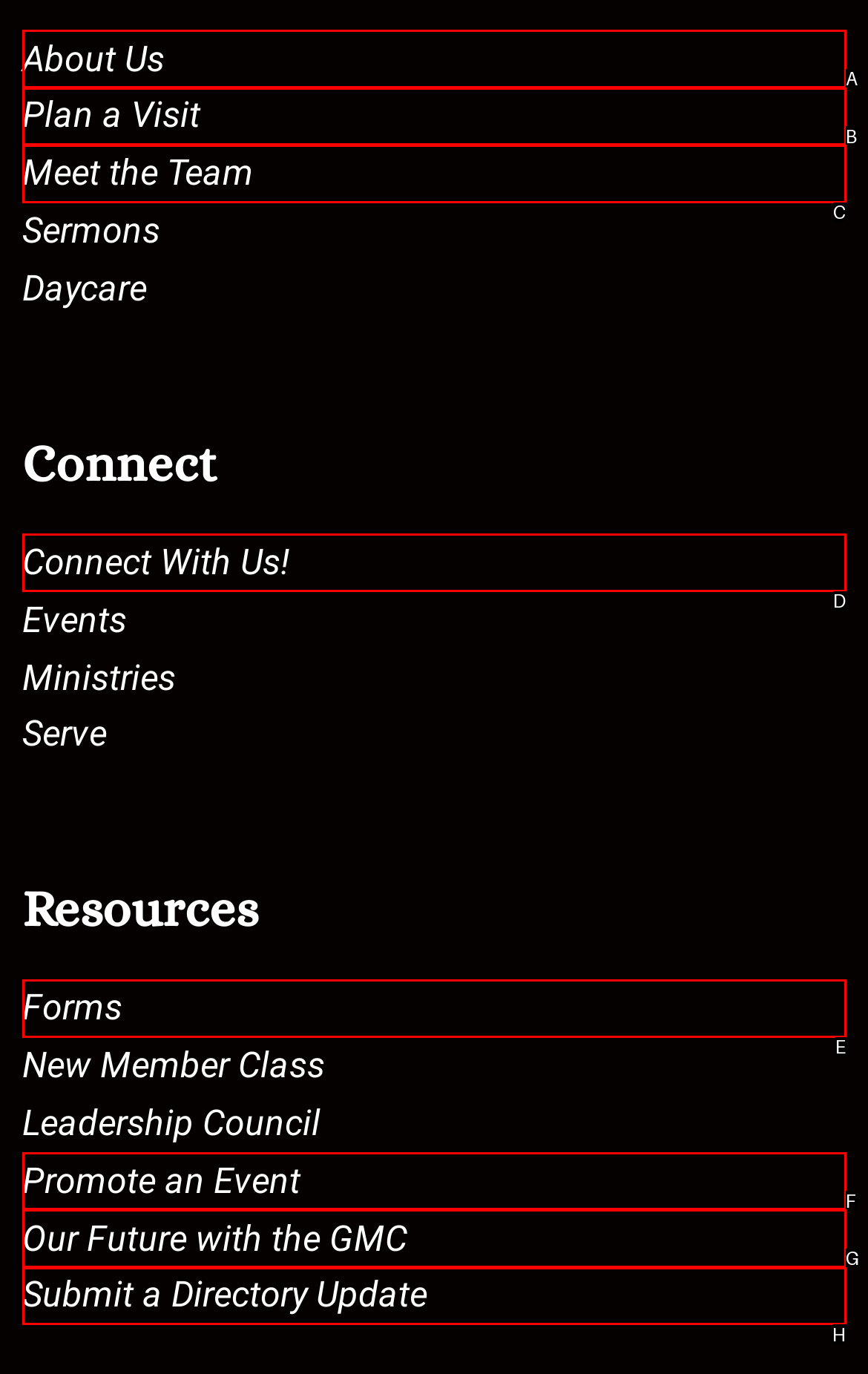Identify the letter of the UI element that fits the description: Our Future with the GMC
Respond with the letter of the option directly.

G